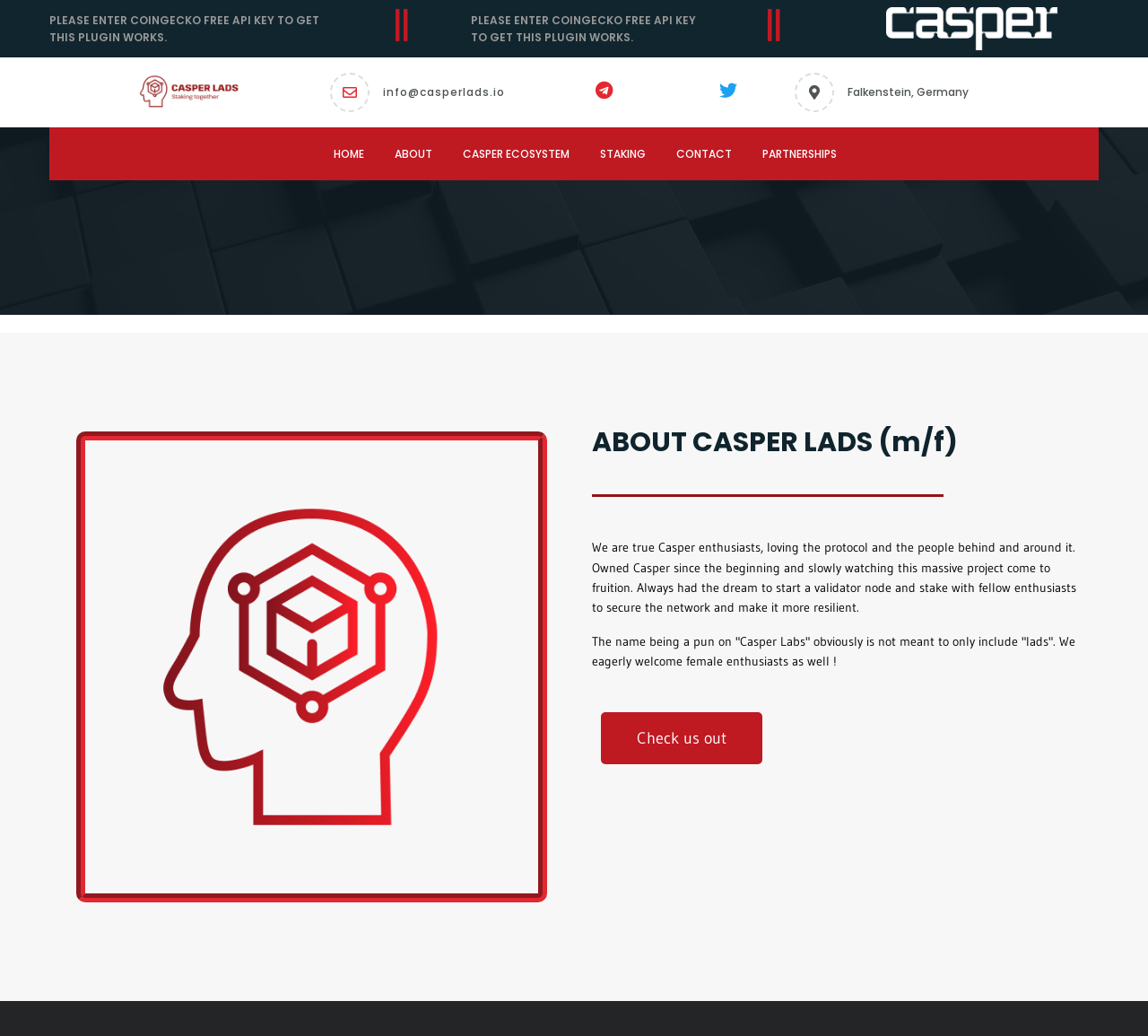Find the bounding box coordinates of the element to click in order to complete this instruction: "Enter Coingecko free API key". The bounding box coordinates must be four float numbers between 0 and 1, denoted as [left, top, right, bottom].

[0.043, 0.012, 0.278, 0.043]